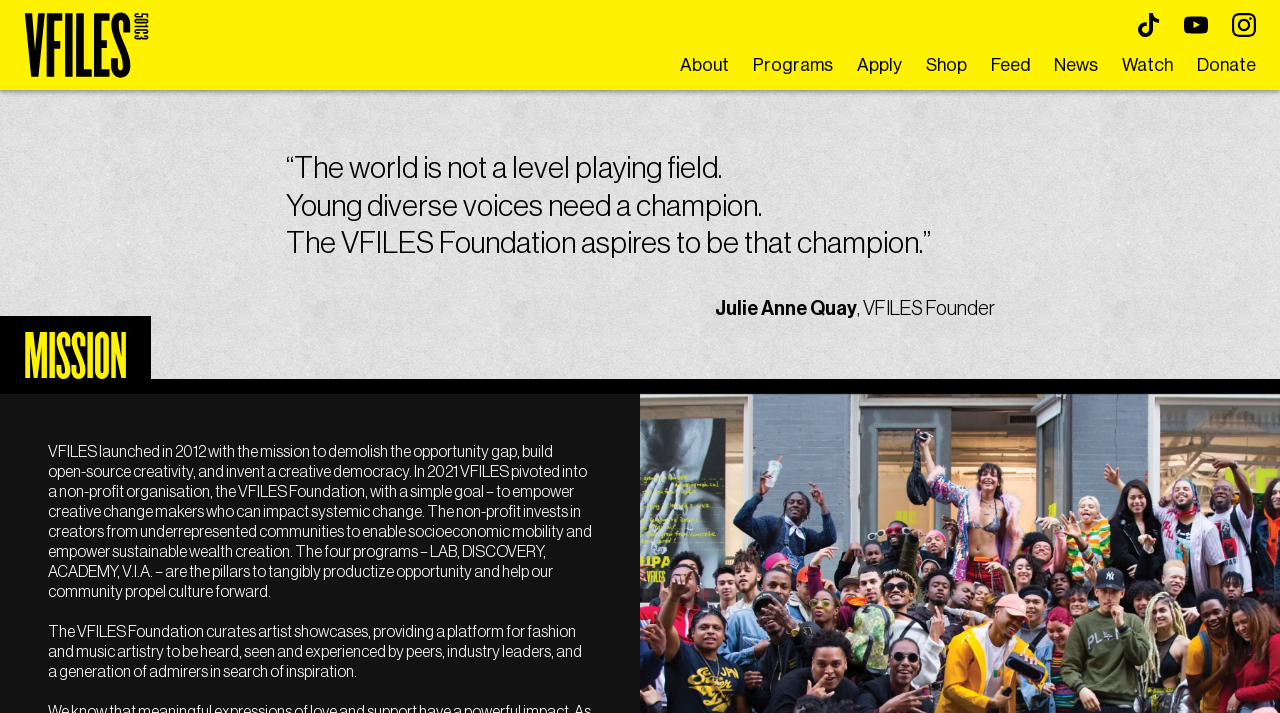What is the mission of VFILES Foundation?
Please give a detailed answer to the question using the information shown in the image.

Based on the webpage, the mission of VFILES Foundation is to empower creative change makers who can impact systemic change, as stated in the paragraph describing the foundation's goals.